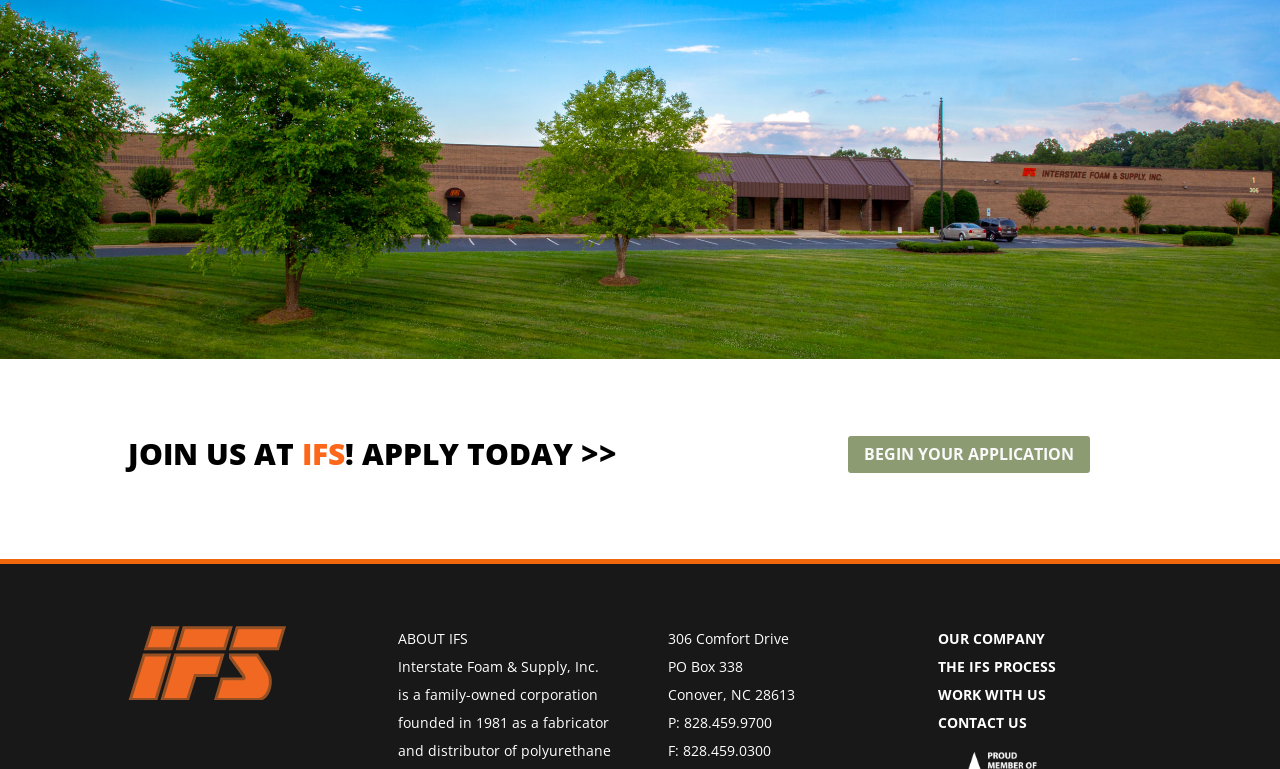Can you find the bounding box coordinates for the UI element given this description: "OUR COMPANY"? Provide the coordinates as four float numbers between 0 and 1: [left, top, right, bottom].

[0.733, 0.818, 0.817, 0.843]